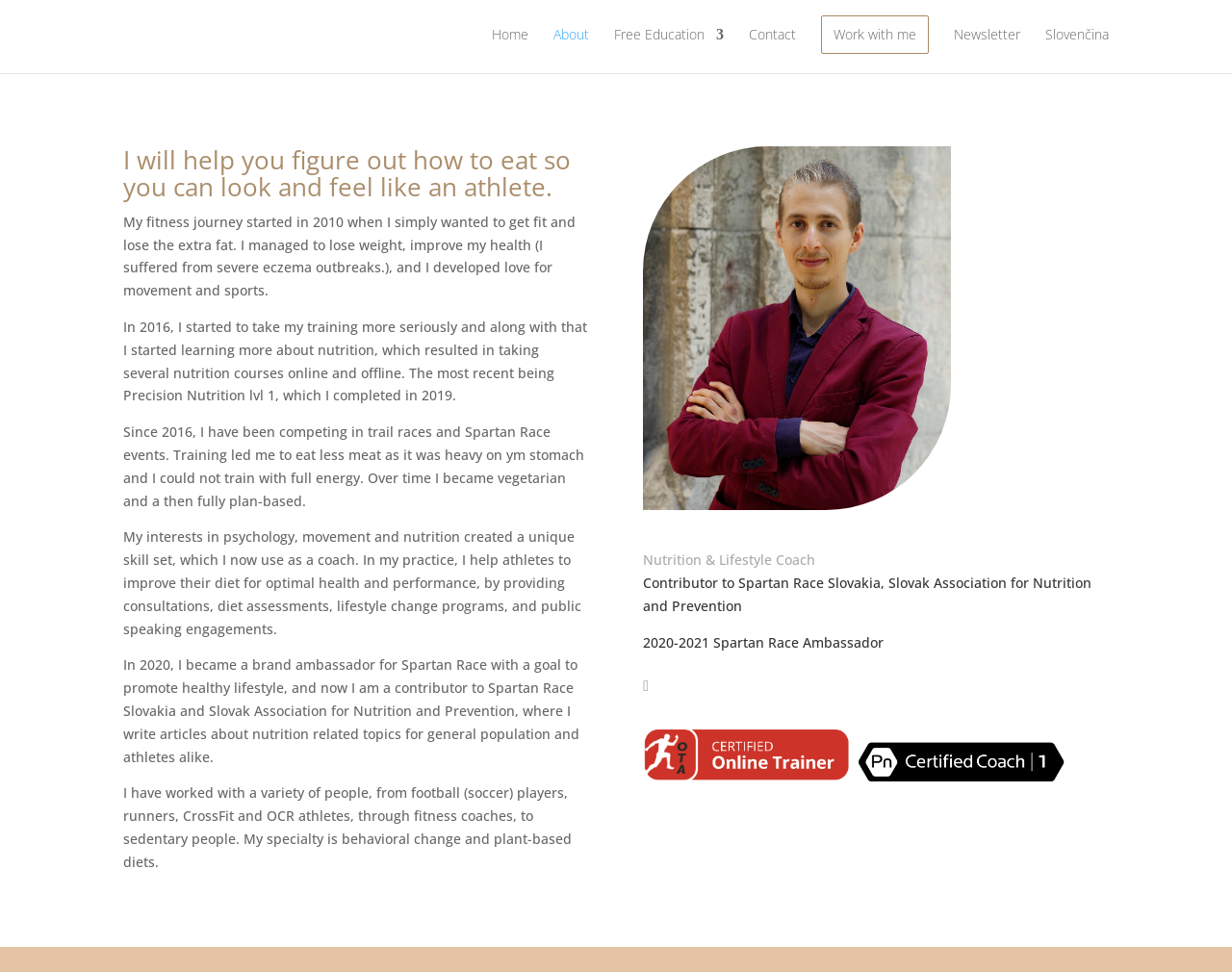What is the topic Daniel Weiss writes about for Spartan Race Slovakia and Slovak Association for Nutrition and Prevention?
Answer briefly with a single word or phrase based on the image.

nutrition related topics